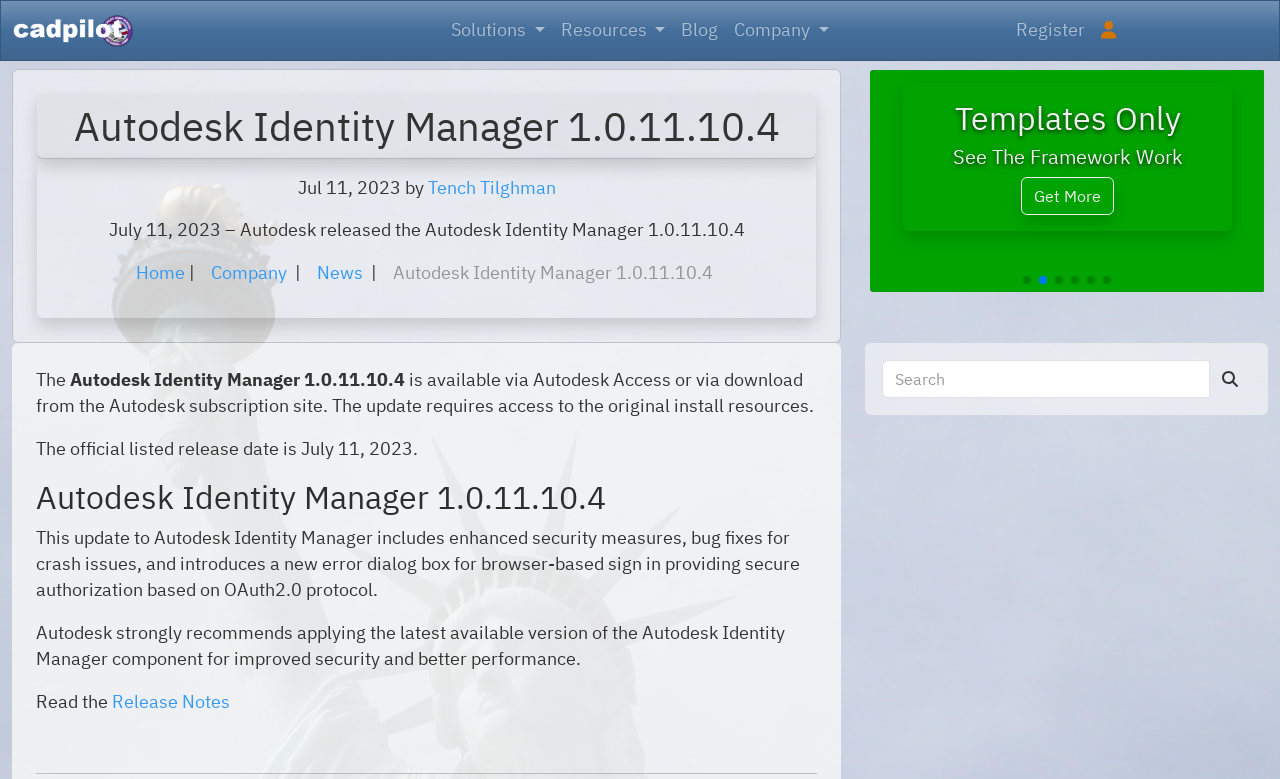How many groups are in the webpage?
Answer with a single word or phrase, using the screenshot for reference.

6